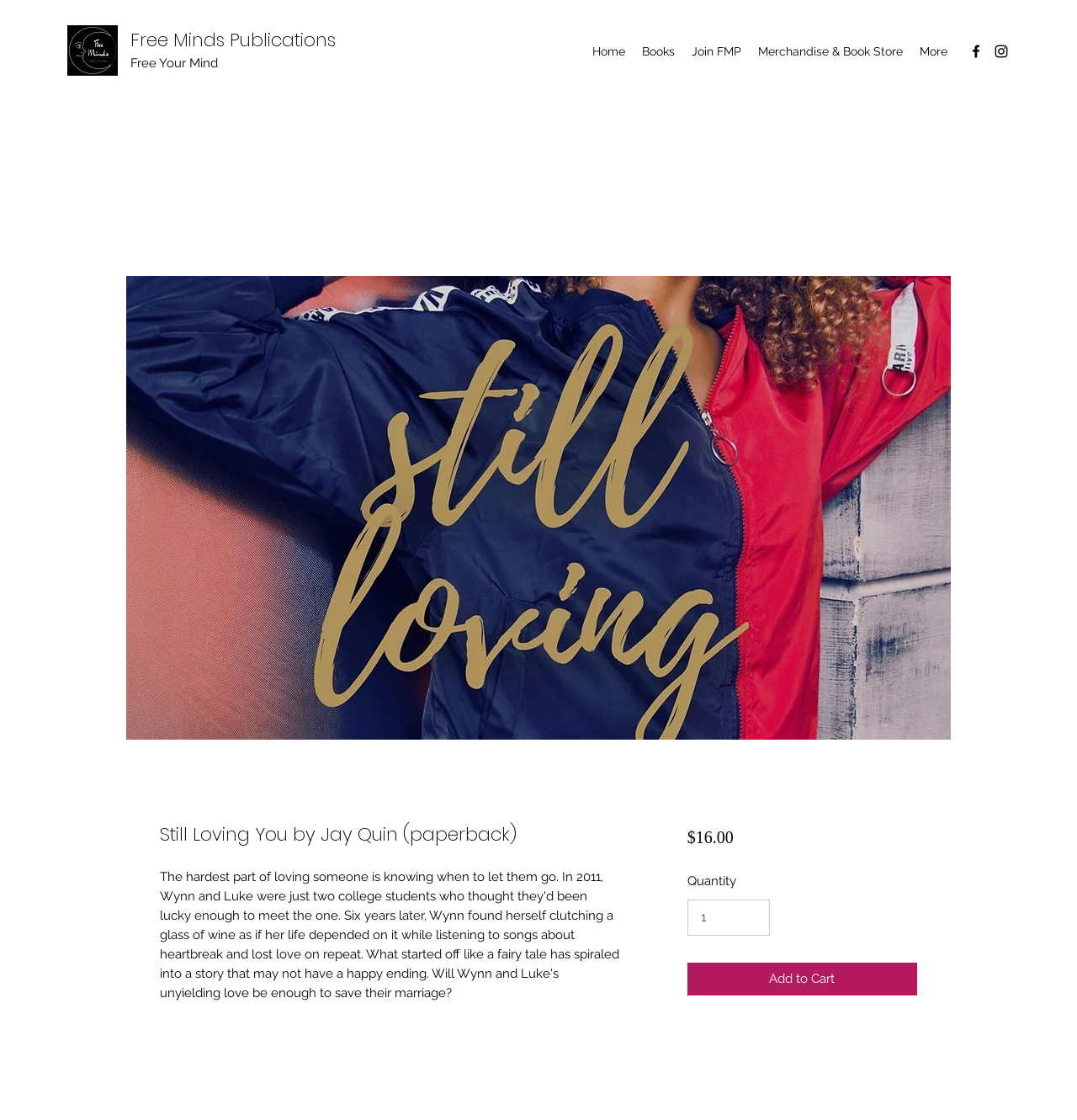Generate a comprehensive description of the webpage.

This webpage appears to be a product page for a book titled "Still Loving You by Jay Quin (paperback)" on the Free Minds Publications website. 

At the top left corner, there is a small image of the book cover. Next to it, there is a link to the publisher's website, "Free Minds Publications", and a static text "Free Your Mind". 

On the top right corner, there is a navigation menu with links to "Home", "Books", "Join FMP", "Merchandise & Book Store", and a "More" dropdown menu. 

To the right of the navigation menu, there is a social bar with links to Facebook and Instagram, each represented by their respective icons. 

The main content of the page is an article that takes up most of the page. It starts with a header section that contains a larger image of the book cover. Below the header, there is a heading that displays the book title. 

Underneath the heading, there is a section that displays the book's price, "$16.00", and a quantity selector that allows users to choose between 1 and 2 items. There is also an "Add to Cart" button.